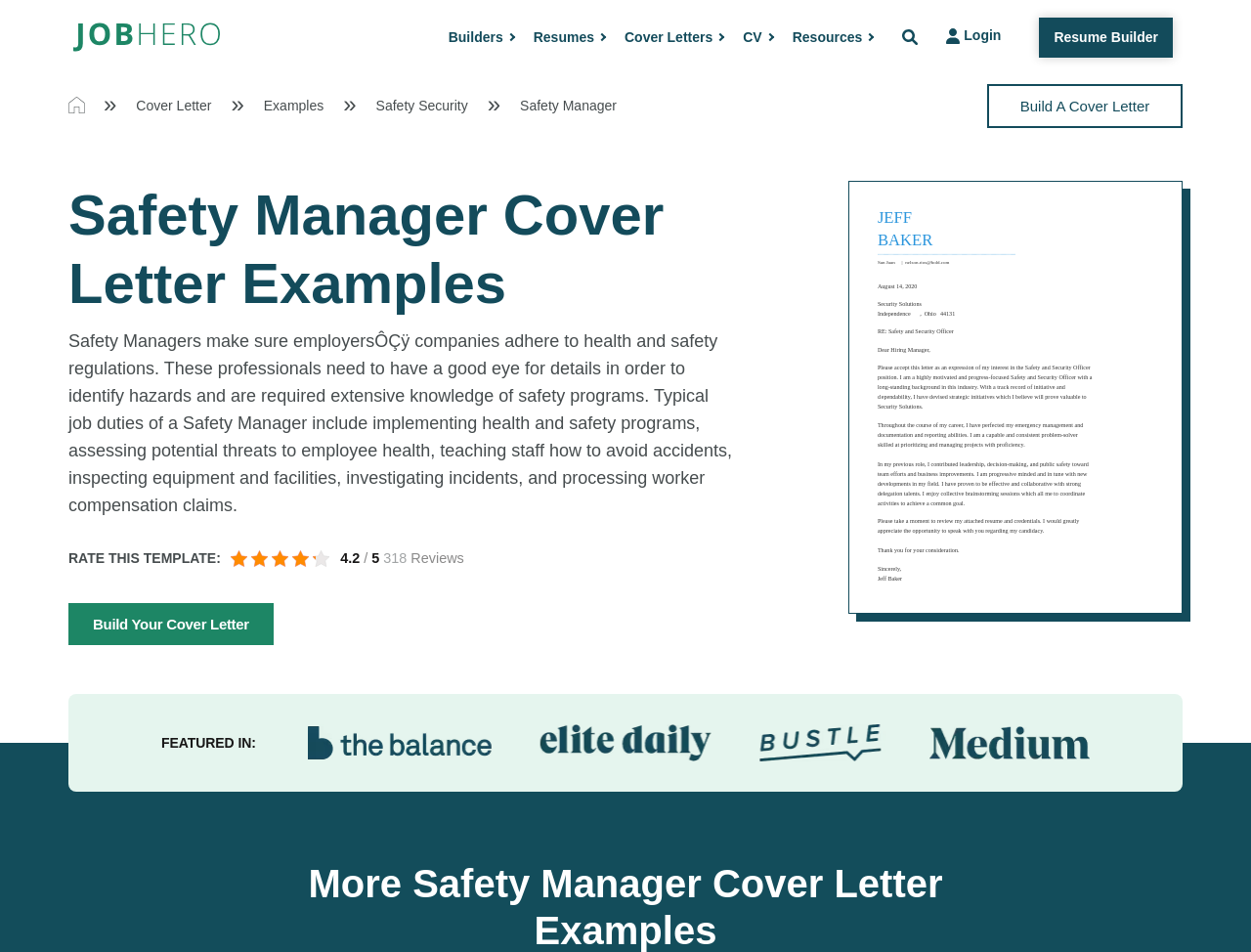Locate the coordinates of the bounding box for the clickable region that fulfills this instruction: "Click the 'Build A Cover Letter' link".

[0.789, 0.088, 0.945, 0.134]